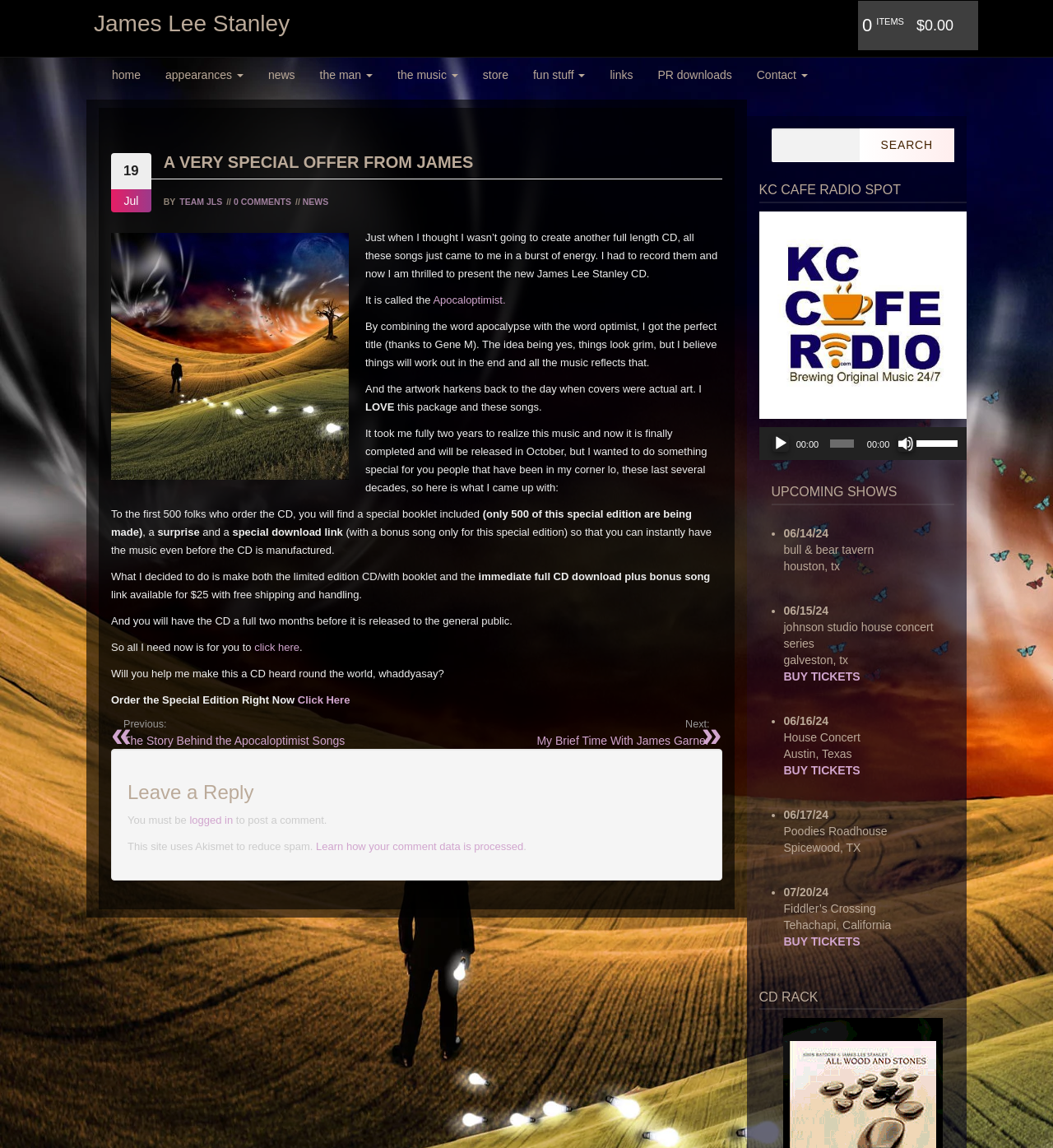Generate the text content of the main headline of the webpage.

A VERY SPECIAL OFFER FROM JAMES